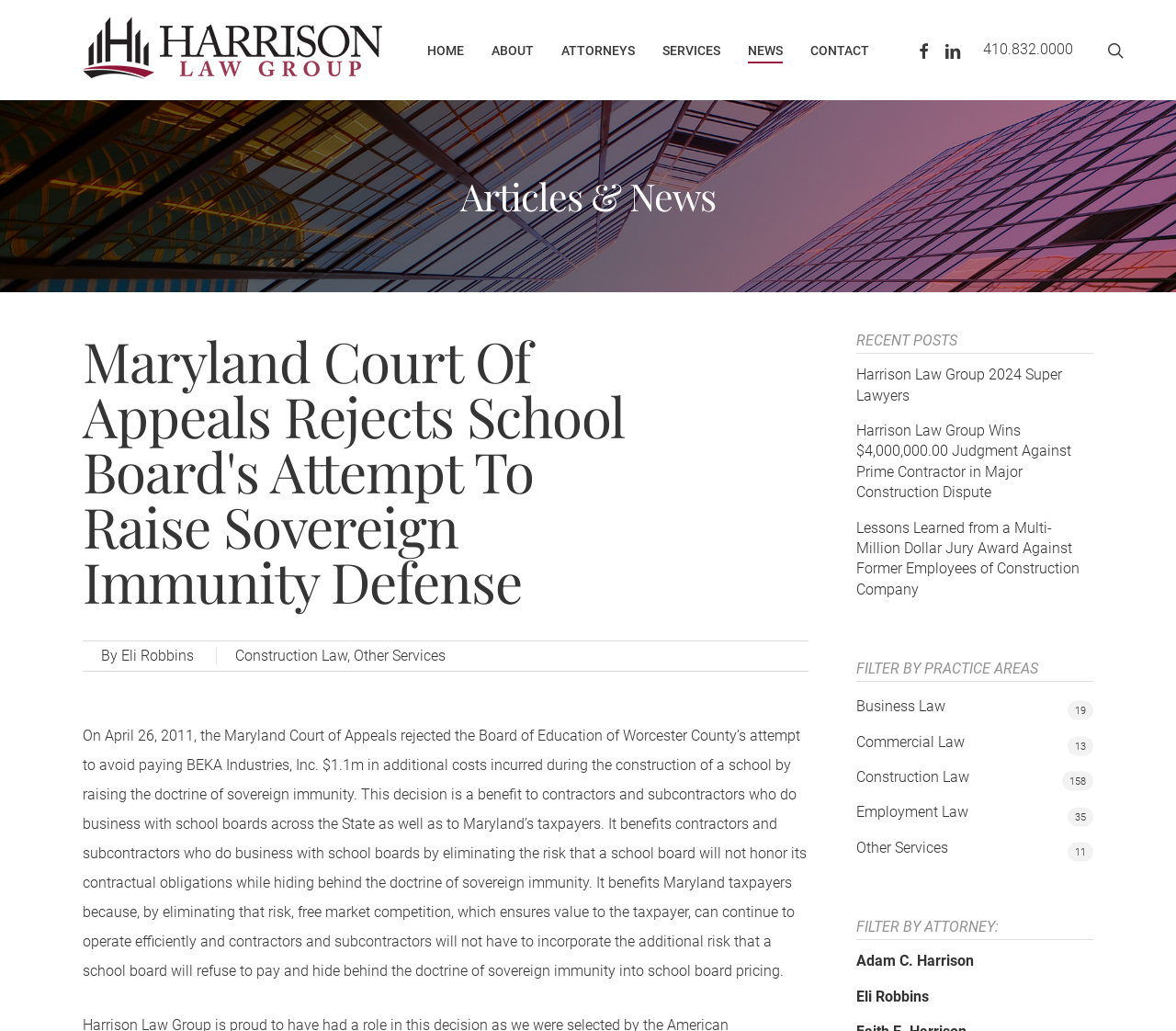Refer to the image and provide an in-depth answer to the question: 
What is the author of the article?

I found the answer by looking at the byline of the article, which says 'By Eli Robbins'. This indicates that Eli Robbins is the author of the article.